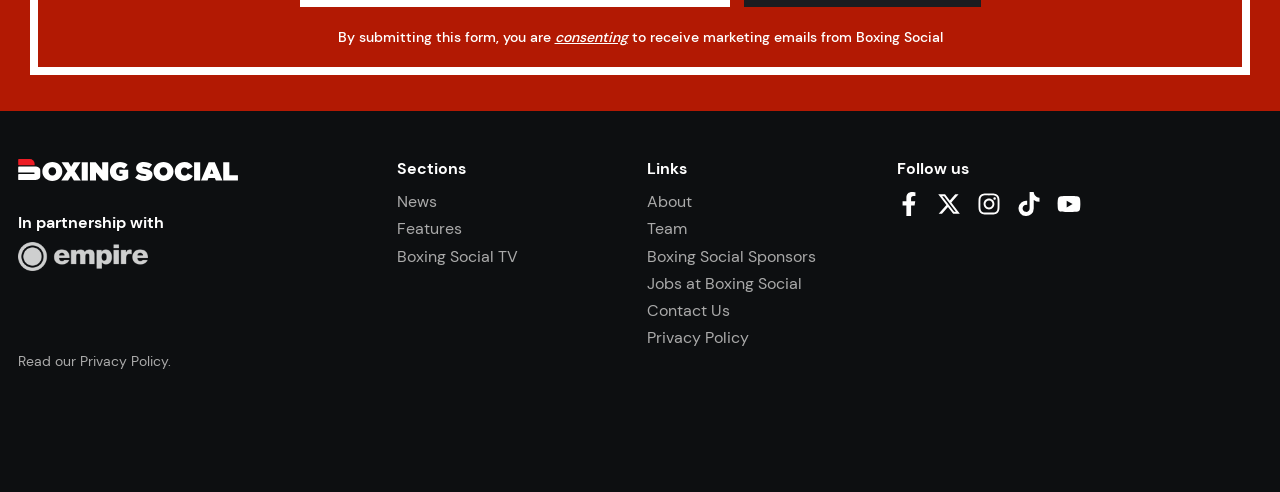Indicate the bounding box coordinates of the element that needs to be clicked to satisfy the following instruction: "Read Privacy Policy". The coordinates should be four float numbers between 0 and 1, i.e., [left, top, right, bottom].

[0.062, 0.716, 0.131, 0.753]